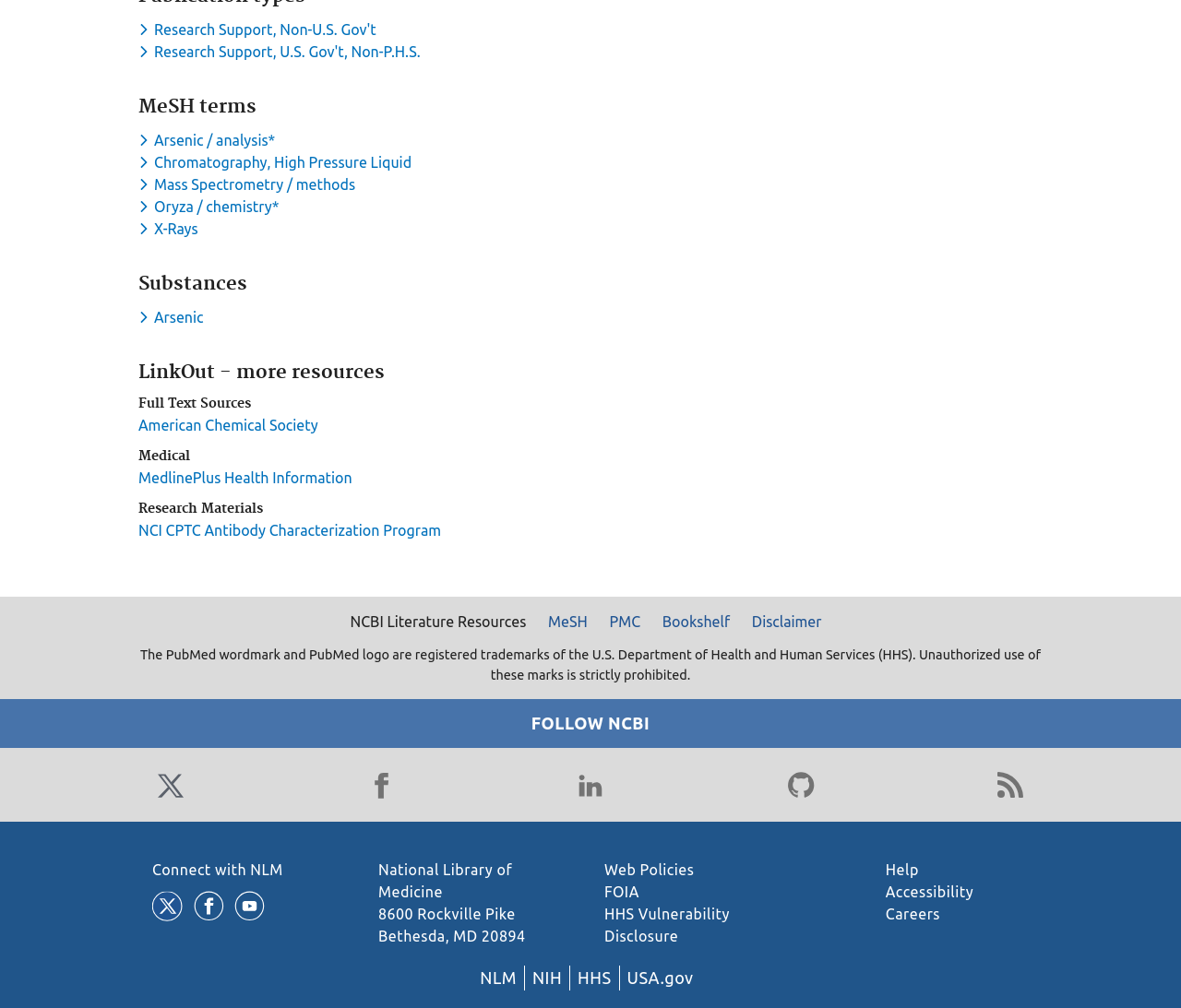What is the first MeSH term listed?
Provide a detailed and well-explained answer to the question.

The webpage has a section titled 'MeSH terms' which lists several MeSH terms. The first MeSH term listed is 'Arsenic / analysis*'.